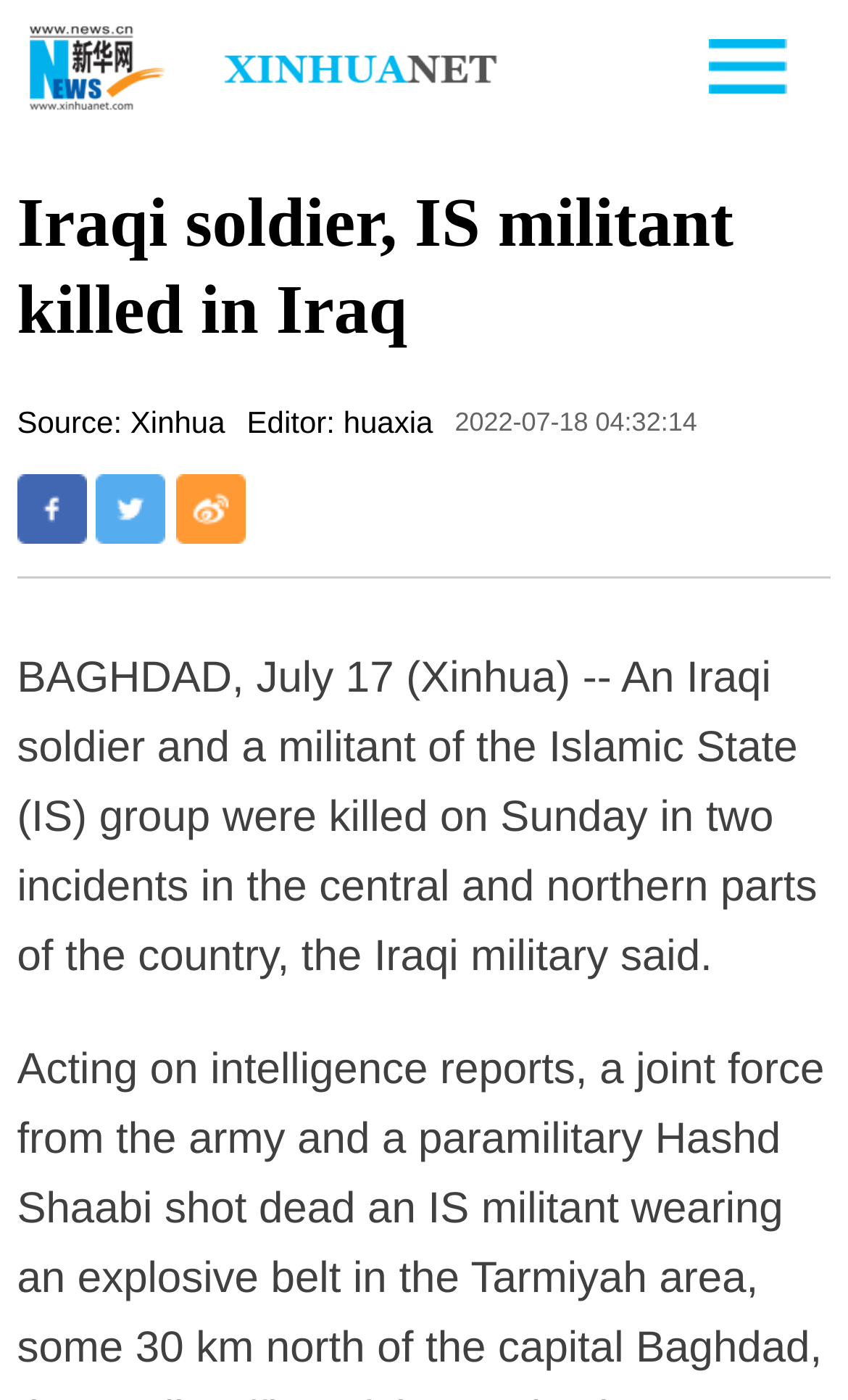Who is the editor of the news article?
Please provide a detailed and thorough answer to the question.

I found the editor of the news article by looking at the StaticText element that contains the editor's name, which is 'Editor: huaxia', hence the answer is huaxia.